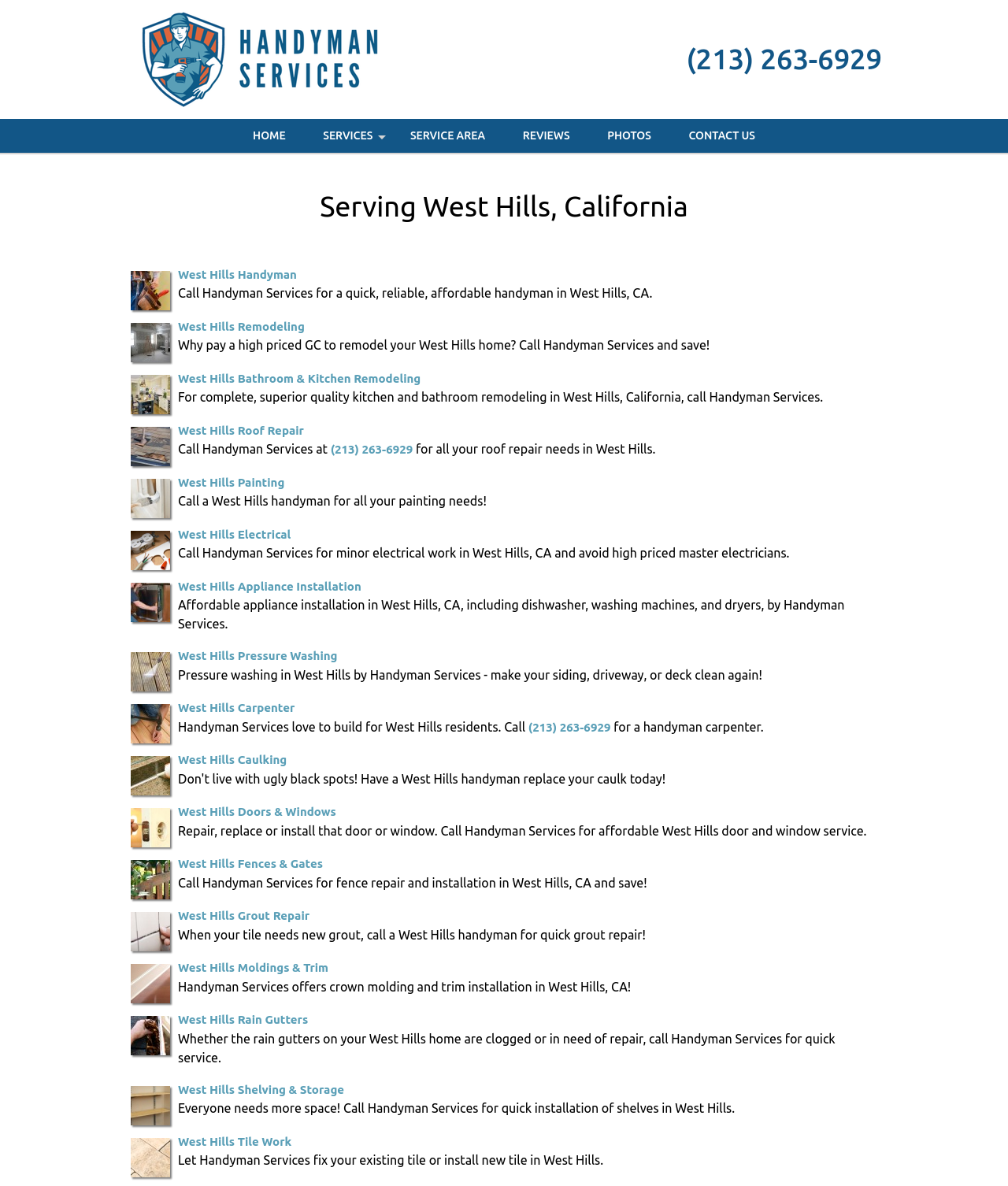Provide an in-depth caption for the contents of the webpage.

The webpage is about Handyman Services available in West Hills, California. At the top, there is an image of "Handyman Services" and a heading with the phone number "(213) 263-6929". Below this, there are five links: "HOME", "+ SERVICES", "SERVICE AREA", "REVIEWS", and "PHOTOS", which are likely navigation links.

The main content of the webpage is divided into sections, each describing a specific handyman service offered in West Hills. There are 17 sections in total, each with a heading, an image, and a brief description of the service. The services include West Hills Handyman, West Hills Remodeling, West Hills Bathroom & Kitchen Remodeling, West Hills Roof Repair, West Hills Painting, West Hills Electrical, West Hills Appliance Installation, West Hills Pressure Washing, West Hills Carpenter, West Hills Caulking, West Hills Doors & Windows, West Hills Fences & Gates, West Hills Grout Repair, West Hills Moldings & Trim, West Hills Rain Gutters, West Hills Shelving & Storage, and West Hills Tile Work.

Each section has a similar layout, with the heading and image on the left and the description on the right. The descriptions are brief and to the point, explaining the service offered and the benefits of using Handyman Services. There are also calls to action, such as "Call Handyman Services" or "Call a West Hills handyman", encouraging visitors to contact the company for their handyman needs.

Overall, the webpage is well-organized and easy to navigate, with clear headings and concise descriptions of the services offered.